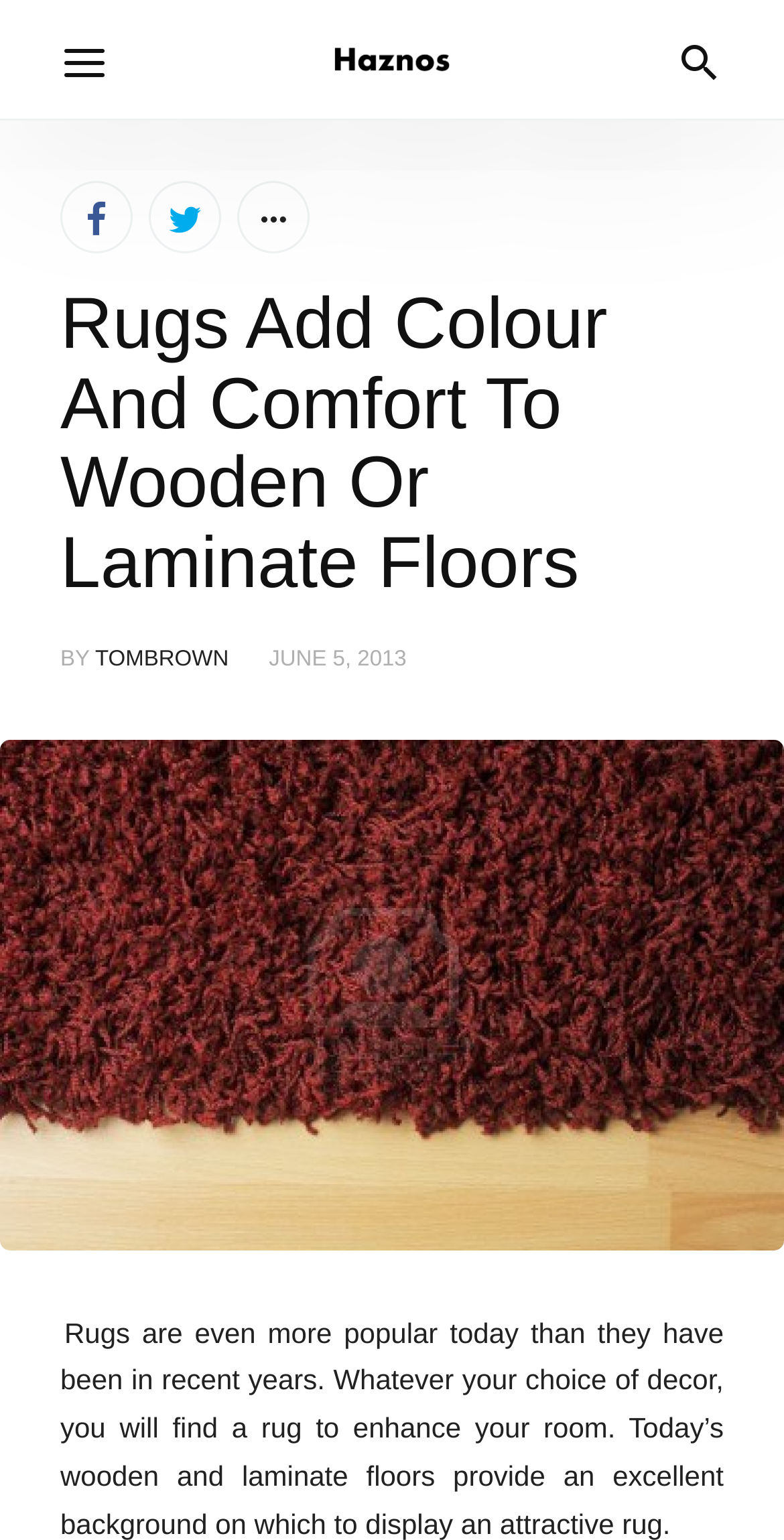What is the date of the article?
Ensure your answer is thorough and detailed.

The date of the article is mentioned as 'JUNE 5, 2013' which is located below the author's name.